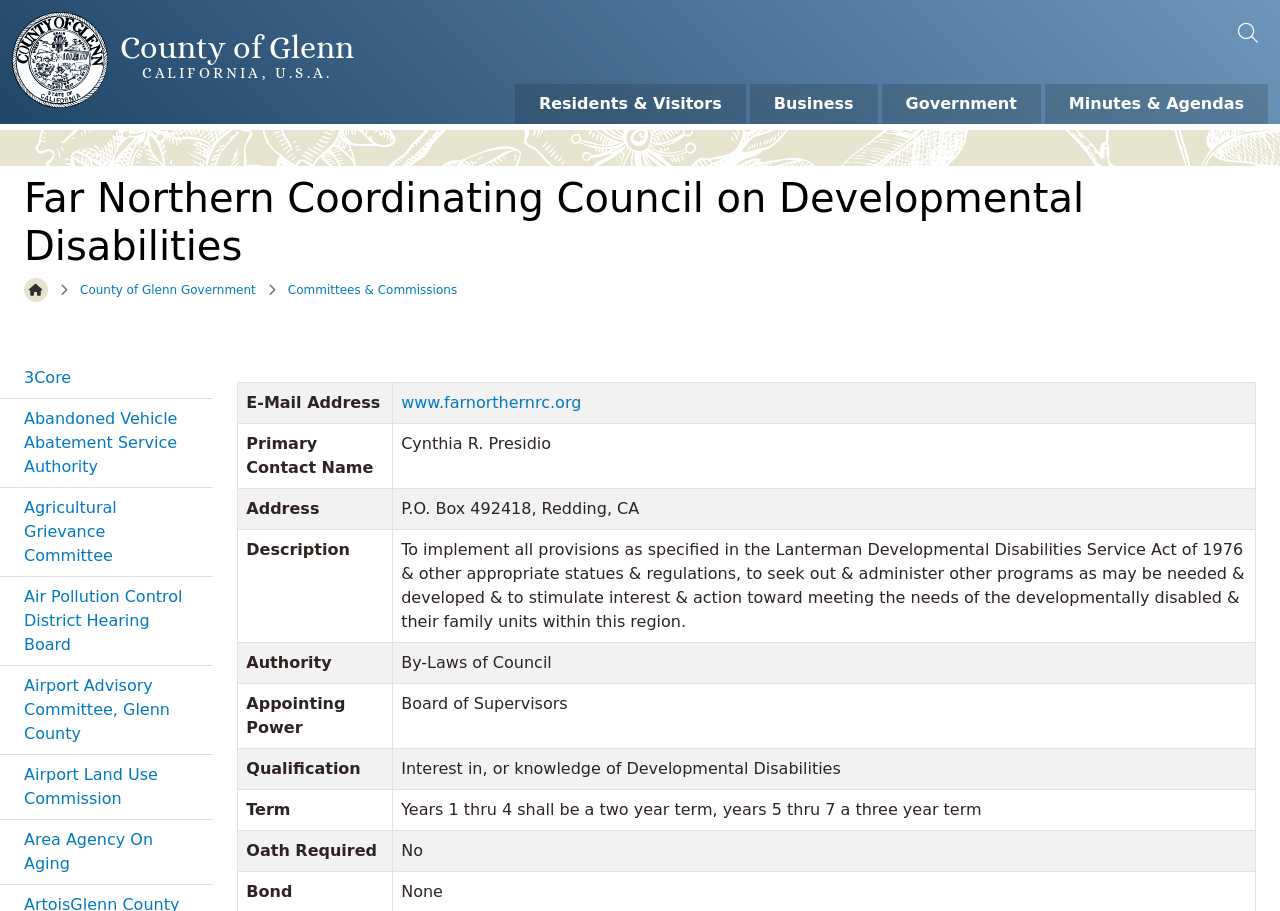Can you specify the bounding box coordinates of the area that needs to be clicked to fulfill the following instruction: "Go to County of Glenn, California, U.S.A. Home"?

[0.009, 0.013, 0.277, 0.136]